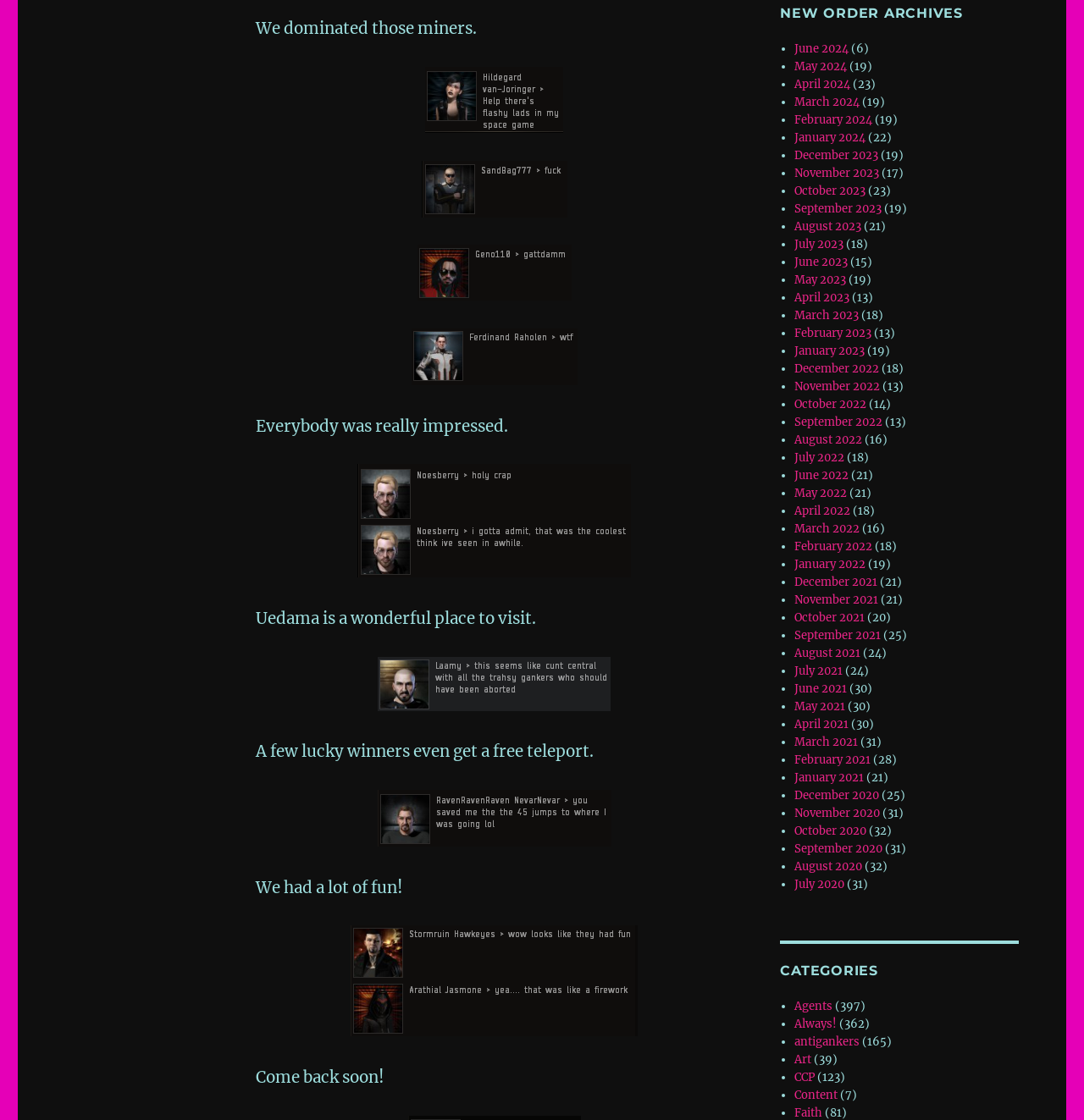What is the purpose of the static text at the top of the webpage?
Please analyze the image and answer the question with as much detail as possible.

The static text at the top of the webpage appears to be sharing experiences or stories, with phrases such as 'We dominated those miners.' and 'We had a lot of fun!' suggesting that the purpose is to share enjoyable experiences.